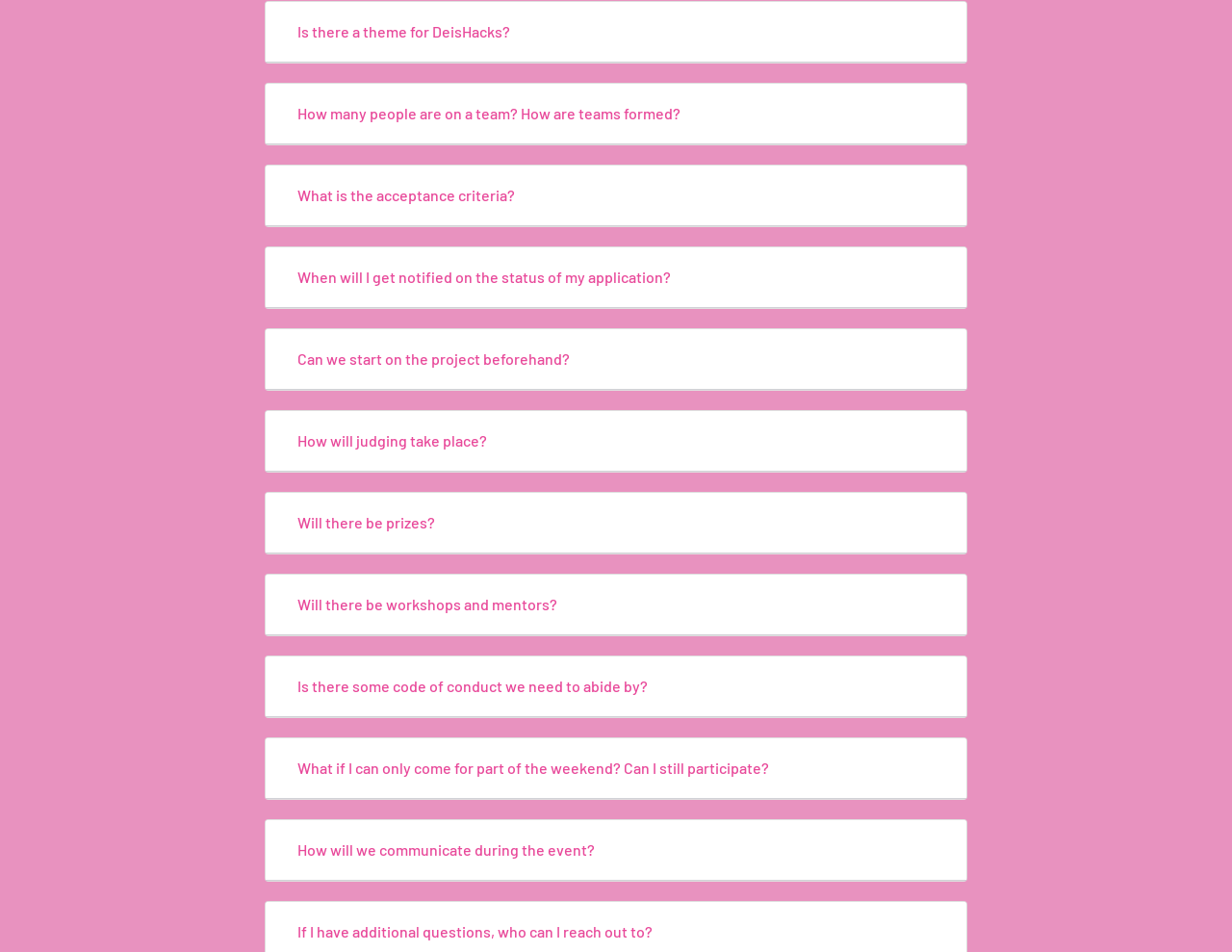Bounding box coordinates are specified in the format (top-left x, top-left y, bottom-right x, bottom-right y). All values are floating point numbers bounded between 0 and 1. Please provide the bounding box coordinate of the region this sentence describes: Will there be prizes?

[0.231, 0.53, 0.363, 0.568]